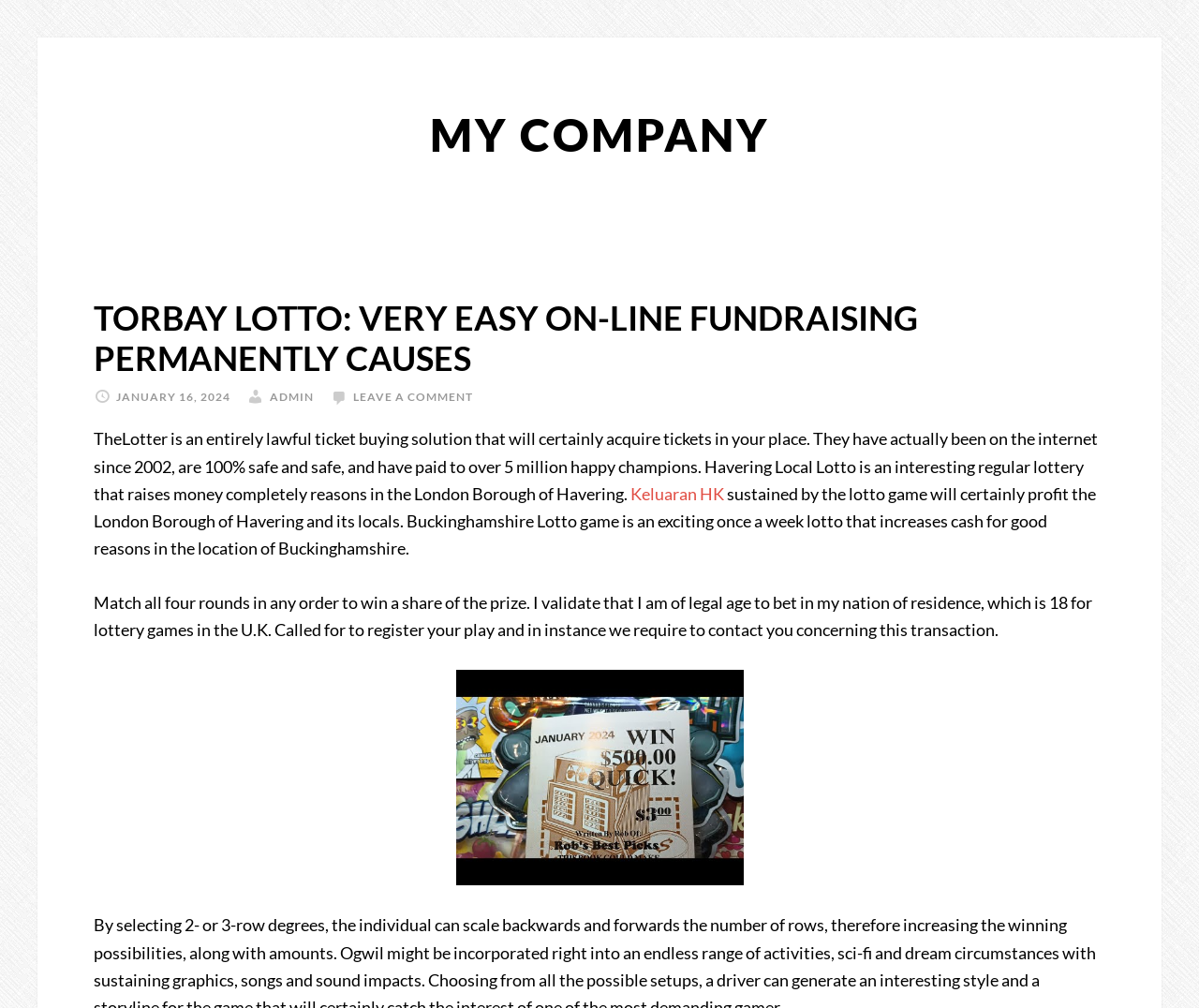Answer the question using only one word or a concise phrase: What is the name of the lottery mentioned?

Torbay Lotto